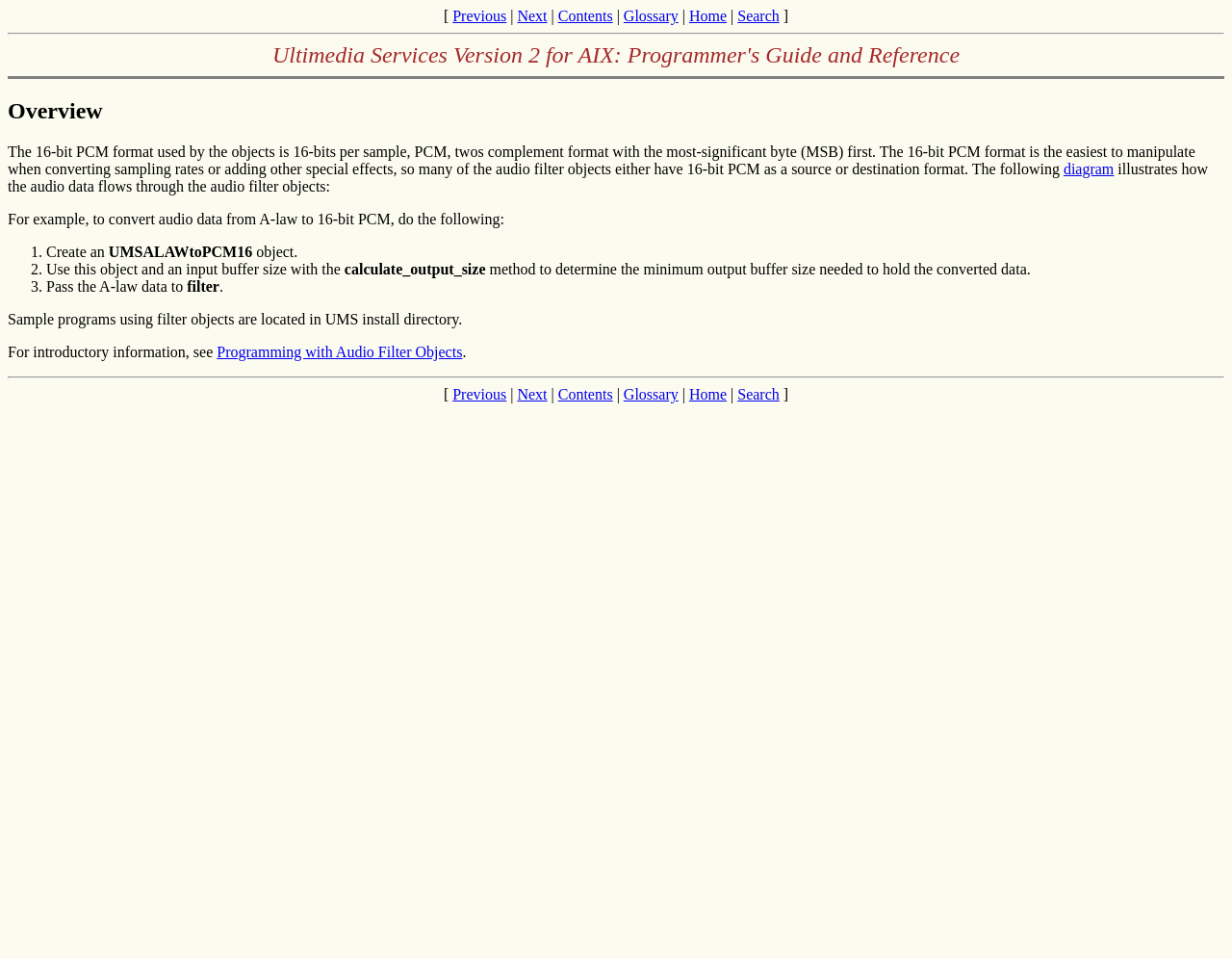Refer to the element description Confidentiality Guarantee and identify the corresponding bounding box in the screenshot. Format the coordinates as (top-left x, top-left y, bottom-right x, bottom-right y) with values in the range of 0 to 1.

None